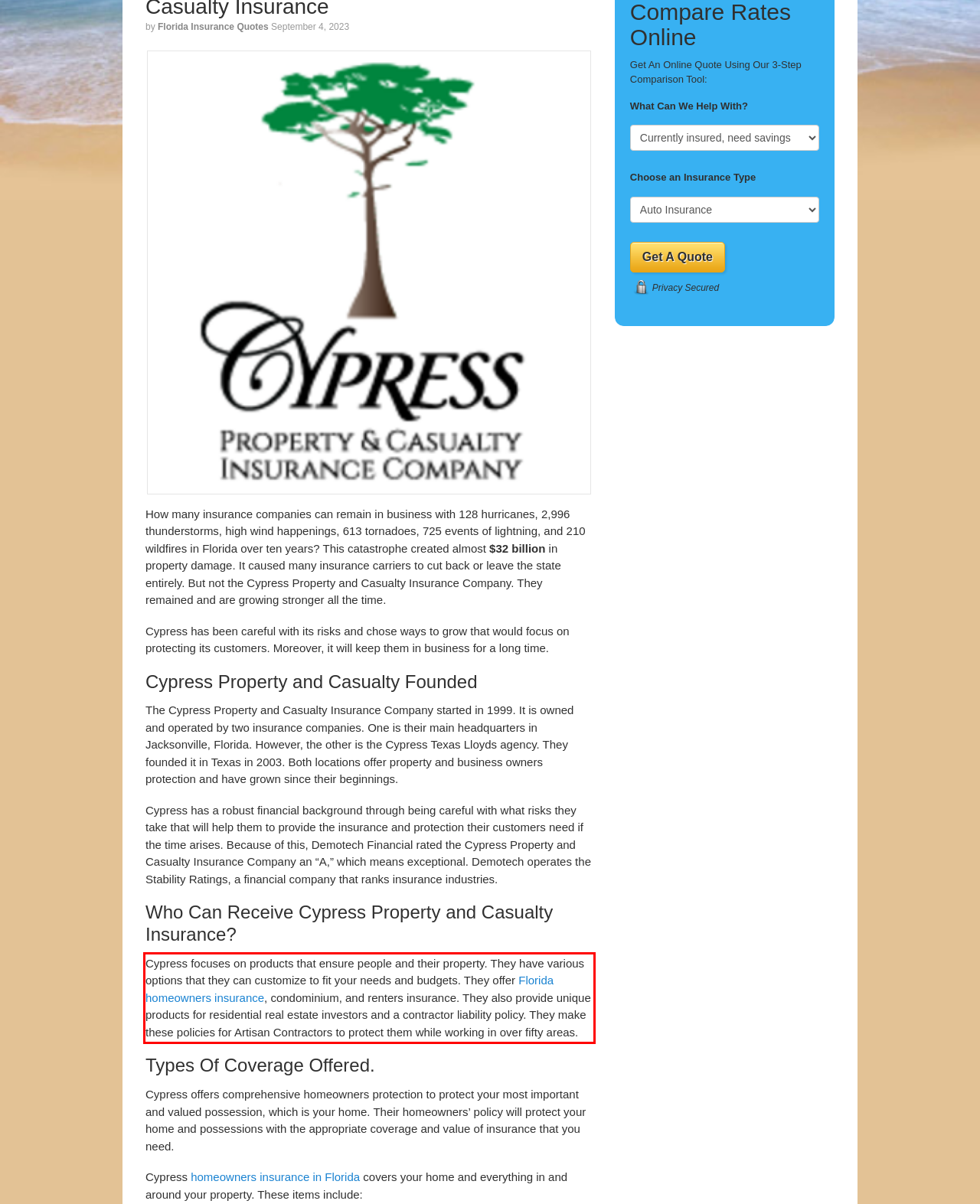Look at the screenshot of the webpage, locate the red rectangle bounding box, and generate the text content that it contains.

Cypress focuses on products that ensure people and their property. They have various options that they can customize to fit your needs and budgets. They offer Florida homeowners insurance, condominium, and renters insurance. They also provide unique products for residential real estate investors and a contractor liability policy. They make these policies for Artisan Contractors to protect them while working in over fifty areas.